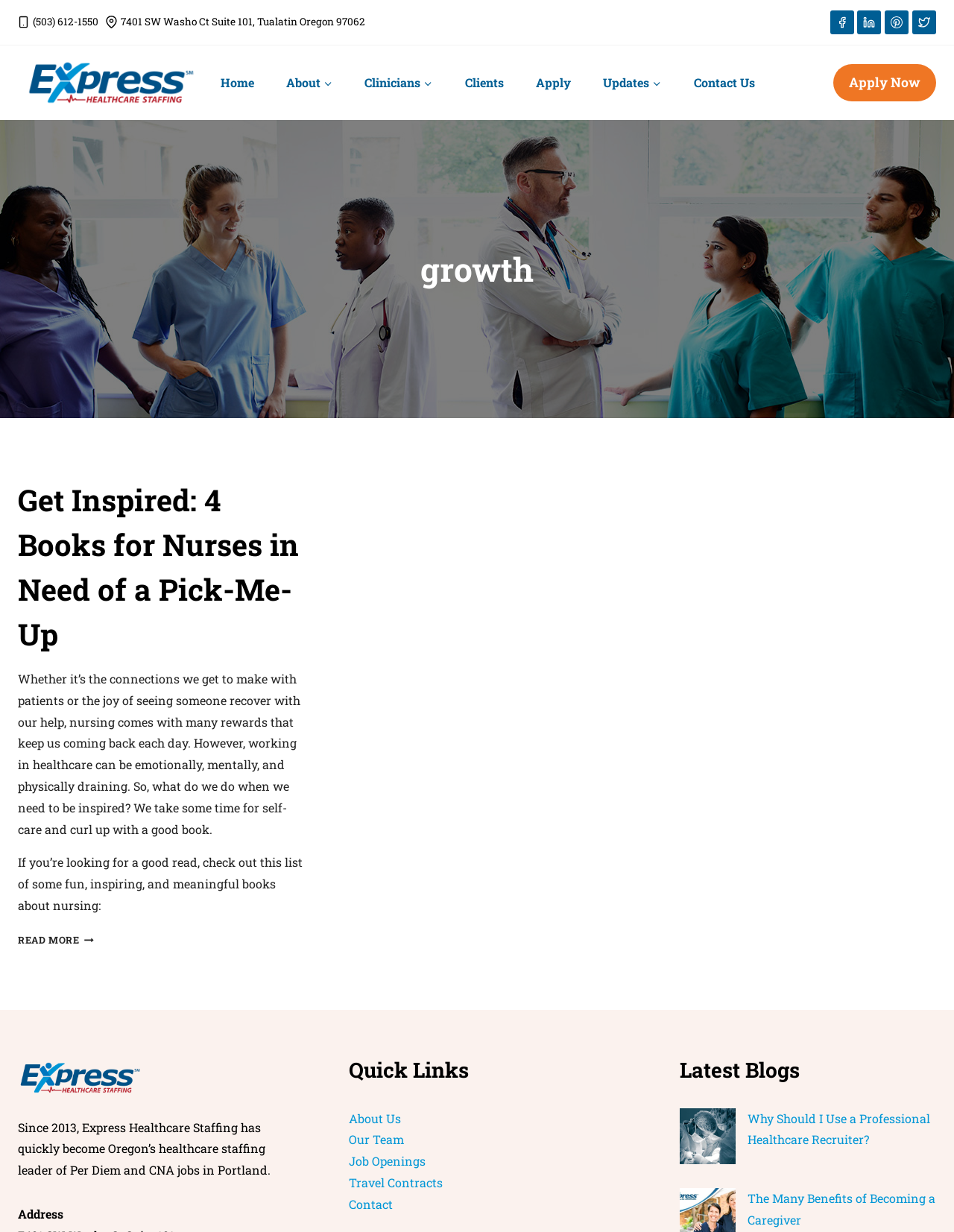Determine the bounding box coordinates of the clickable region to follow the instruction: "View About Us page".

[0.366, 0.901, 0.42, 0.914]